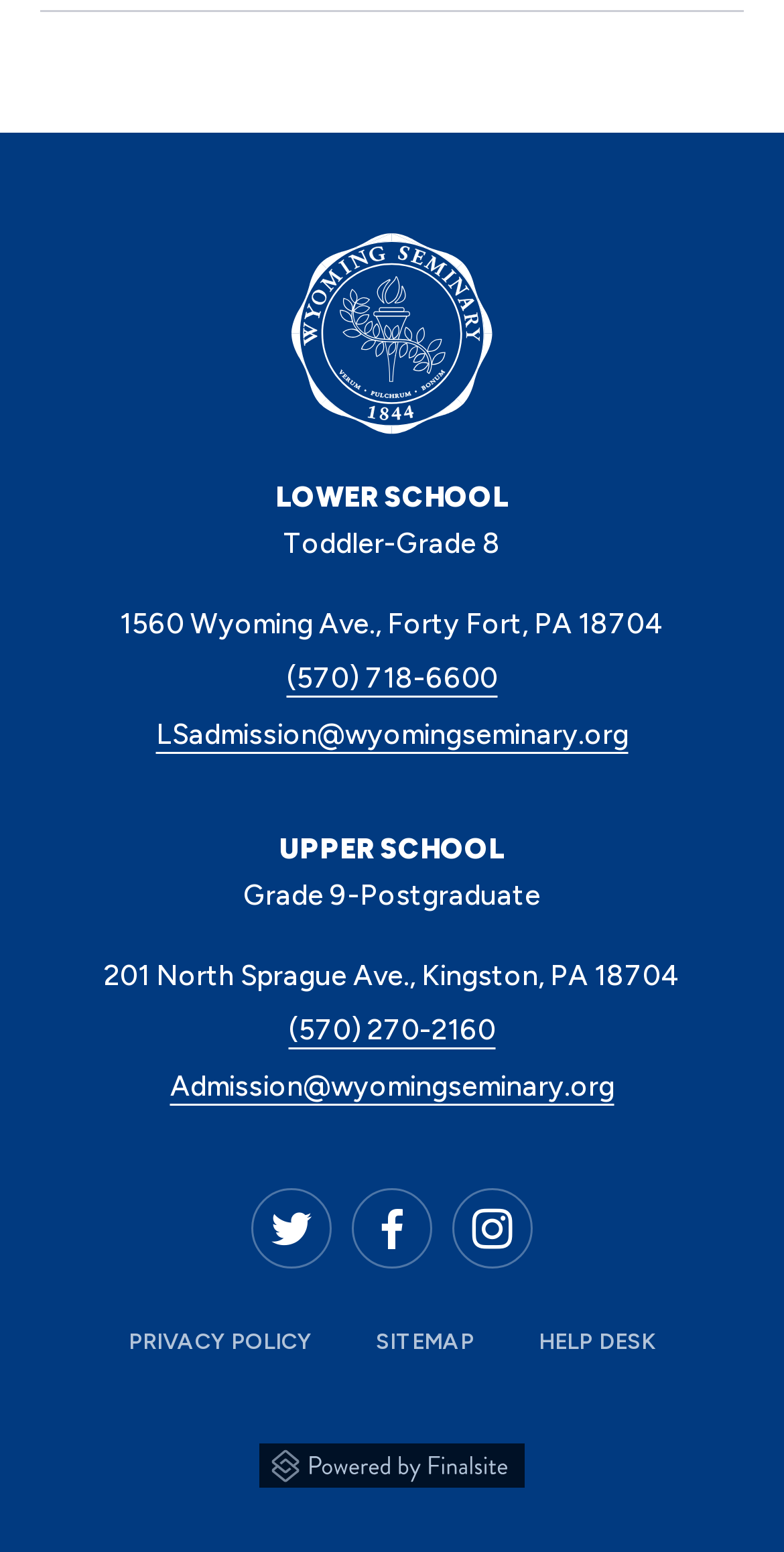Respond concisely with one word or phrase to the following query:
What social media platforms are linked on the webpage?

Twitter, Facebook, Instagram